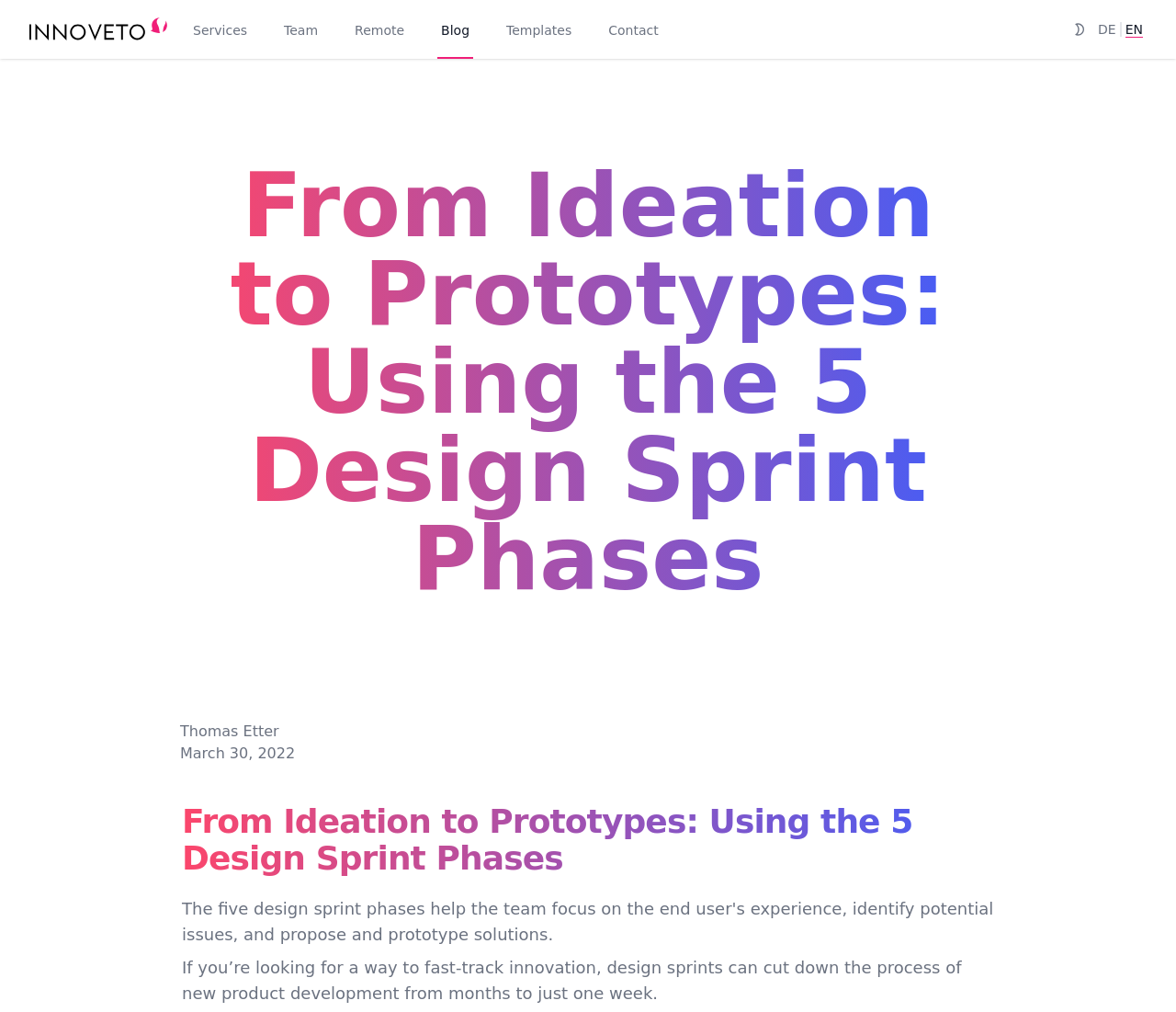Create a detailed summary of all the visual and textual information on the webpage.

The webpage is a blog post titled "From Ideation to Prototypes: Using the 5 Design Sprint Phases" on the Innoveto Blog. At the top, there is a navigation menu with six links: "Services", "Team", "Remote", "Blog", "Templates", and "Contact", aligned horizontally across the top of the page. To the right of the navigation menu, there is a button to enable dark mode, accompanied by a small icon. Next to the button, there are two language options, "DE" and "EN", represented as links.

Below the navigation menu, there is a large heading that displays the title of the blog post. Underneath the title, the author's name, "Thomas Etter", and the publication date, "March 30, 2022", are displayed.

The main content of the blog post is divided into sections. The first section has a heading that repeats the title of the blog post, followed by a link to the same title. The link is accompanied by a small icon. The section then introduces the concept of design sprints, stating that they can fast-track innovation and reduce the product development process from months to just one week.

Throughout the page, there are several images, but their content is not described. The overall structure of the page is organized, with clear headings and concise text, making it easy to follow the content.